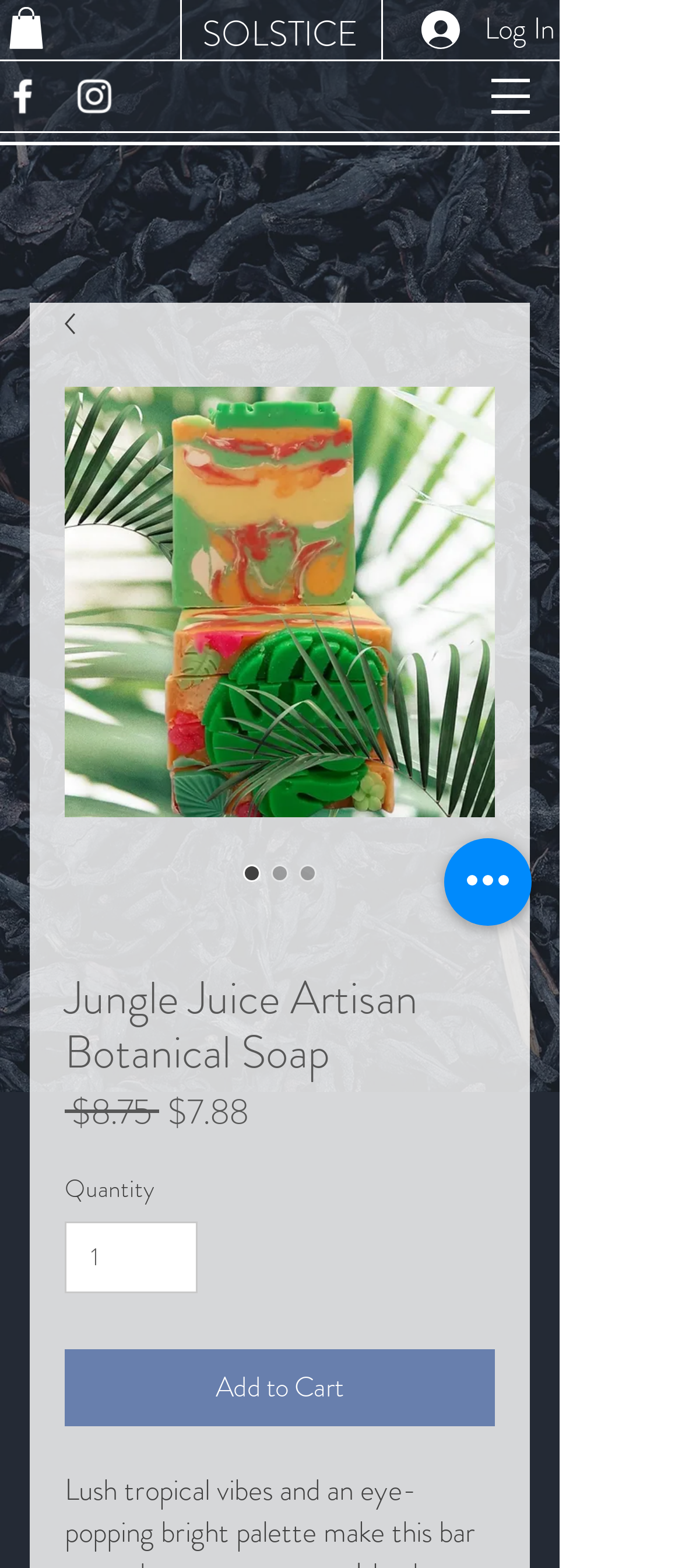Locate the bounding box of the UI element with the following description: "aria-label="Quick actions"".

[0.651, 0.535, 0.779, 0.59]